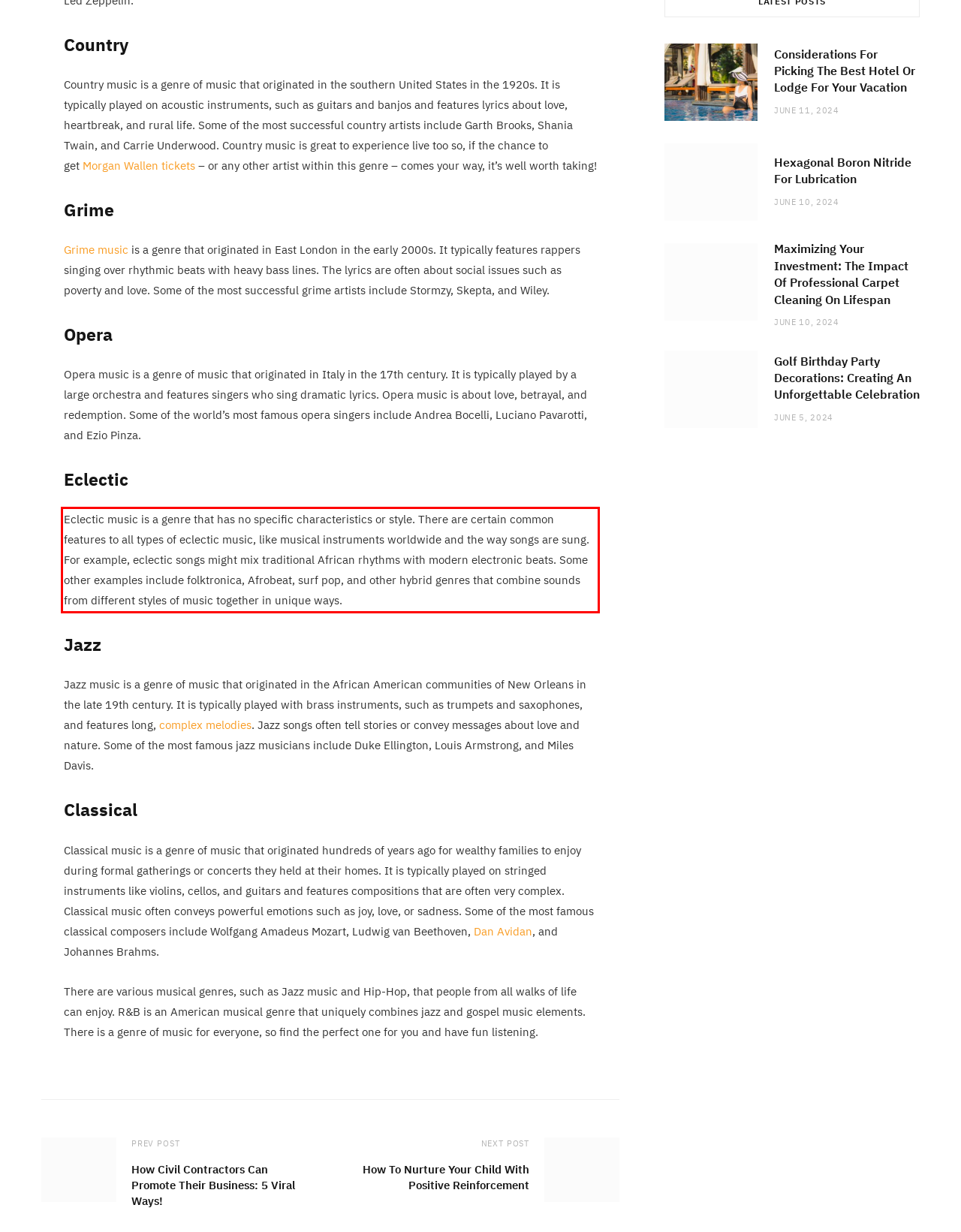Please use OCR to extract the text content from the red bounding box in the provided webpage screenshot.

Eclectic music is a genre that has no specific characteristics or style. There are certain common features to all types of eclectic music, like musical instruments worldwide and the way songs are sung. For example, eclectic songs might mix traditional African rhythms with modern electronic beats. Some other examples include folktronica, Afrobeat, surf pop, and other hybrid genres that combine sounds from different styles of music together in unique ways.